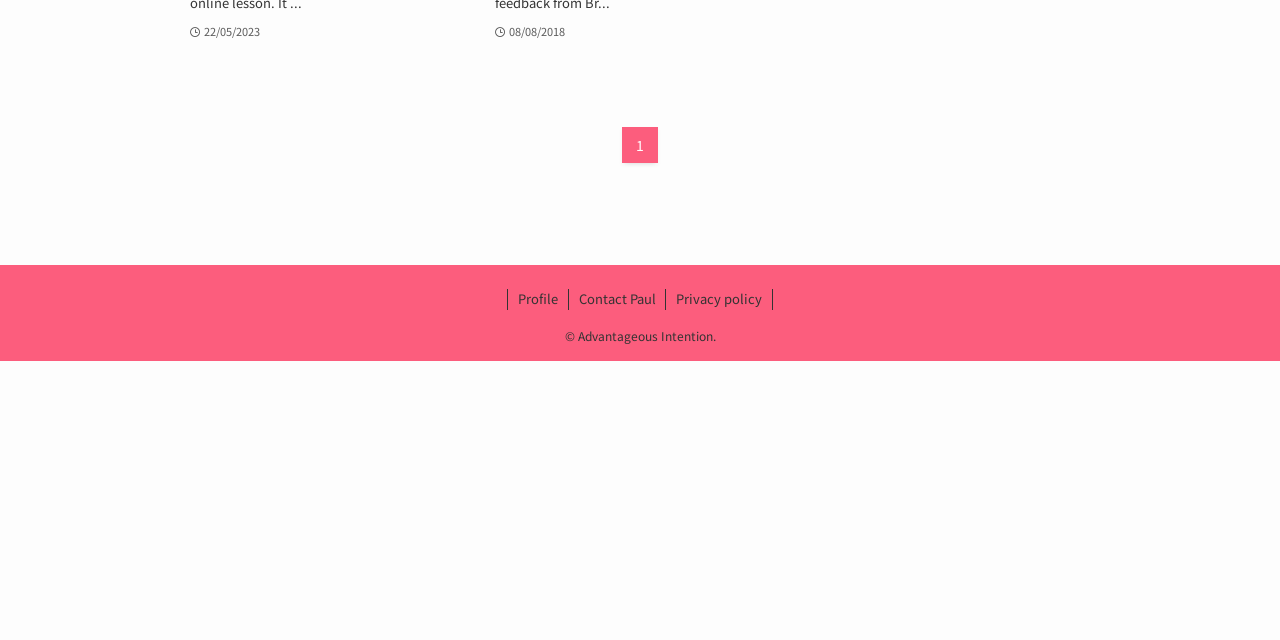Determine the bounding box coordinates for the UI element described. Format the coordinates as (top-left x, top-left y, bottom-right x, bottom-right y) and ensure all values are between 0 and 1. Element description: Let me choose

None